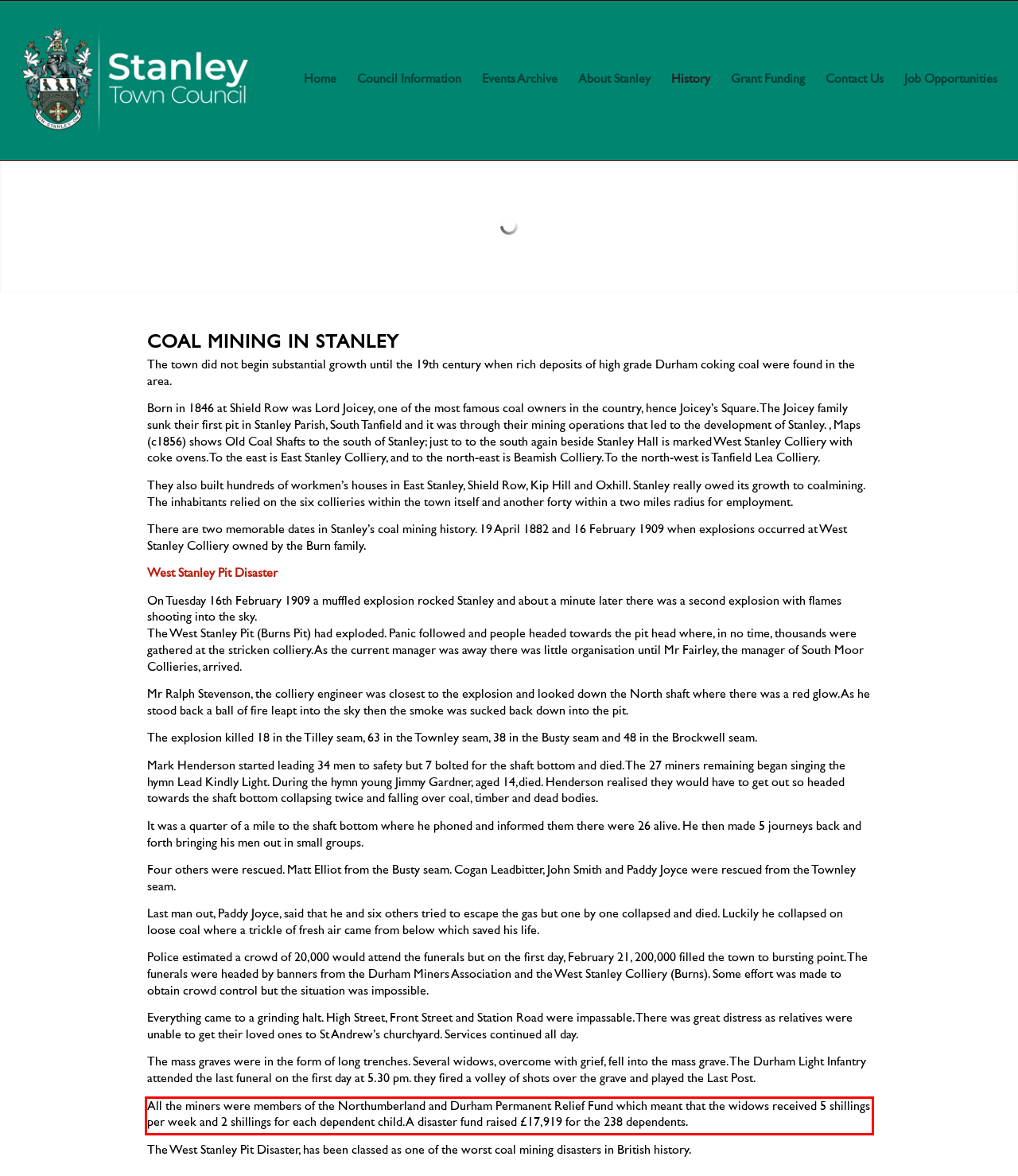You are provided with a webpage screenshot that includes a red rectangle bounding box. Extract the text content from within the bounding box using OCR.

All the miners were members of the Northumberland and Durham Permanent Relief Fund which meant that the widows received 5 shillings per week and 2 shillings for each dependent child. A disaster fund raised £17,919 for the 238 dependents.